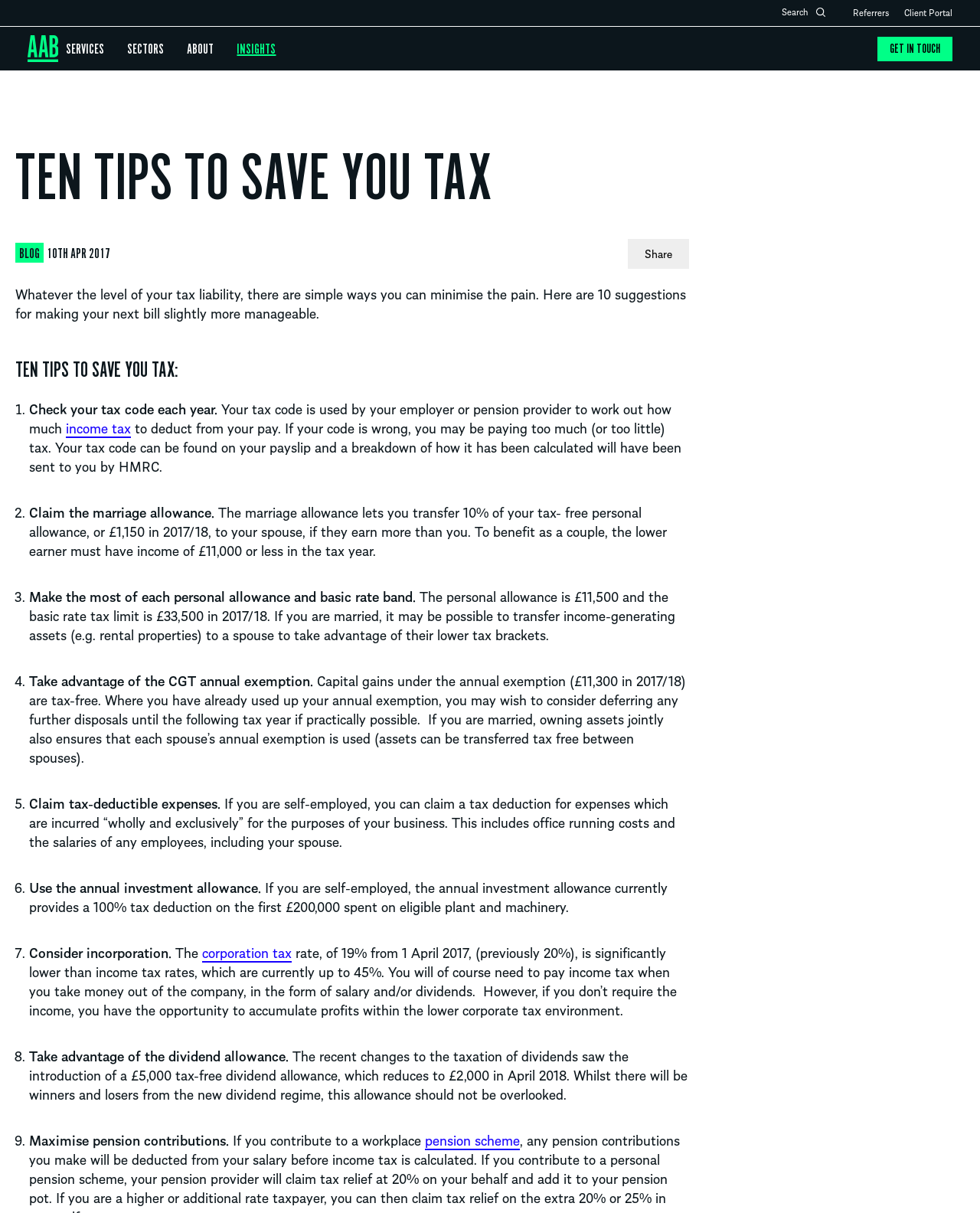Can you pinpoint the bounding box coordinates for the clickable element required for this instruction: "Search for something"? The coordinates should be four float numbers between 0 and 1, i.e., [left, top, right, bottom].

[0.798, 0.003, 0.833, 0.017]